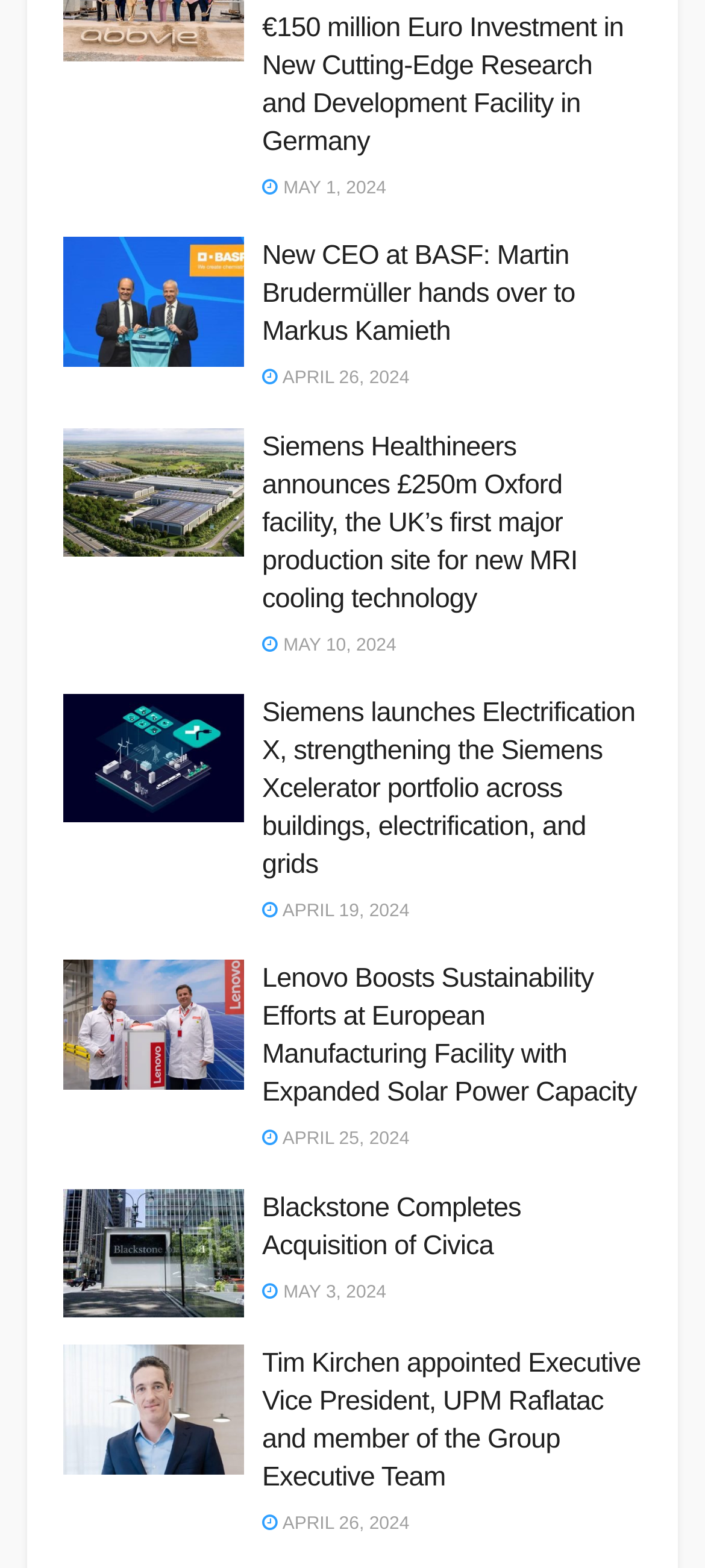Reply to the question with a single word or phrase:
How many links are in each article?

2